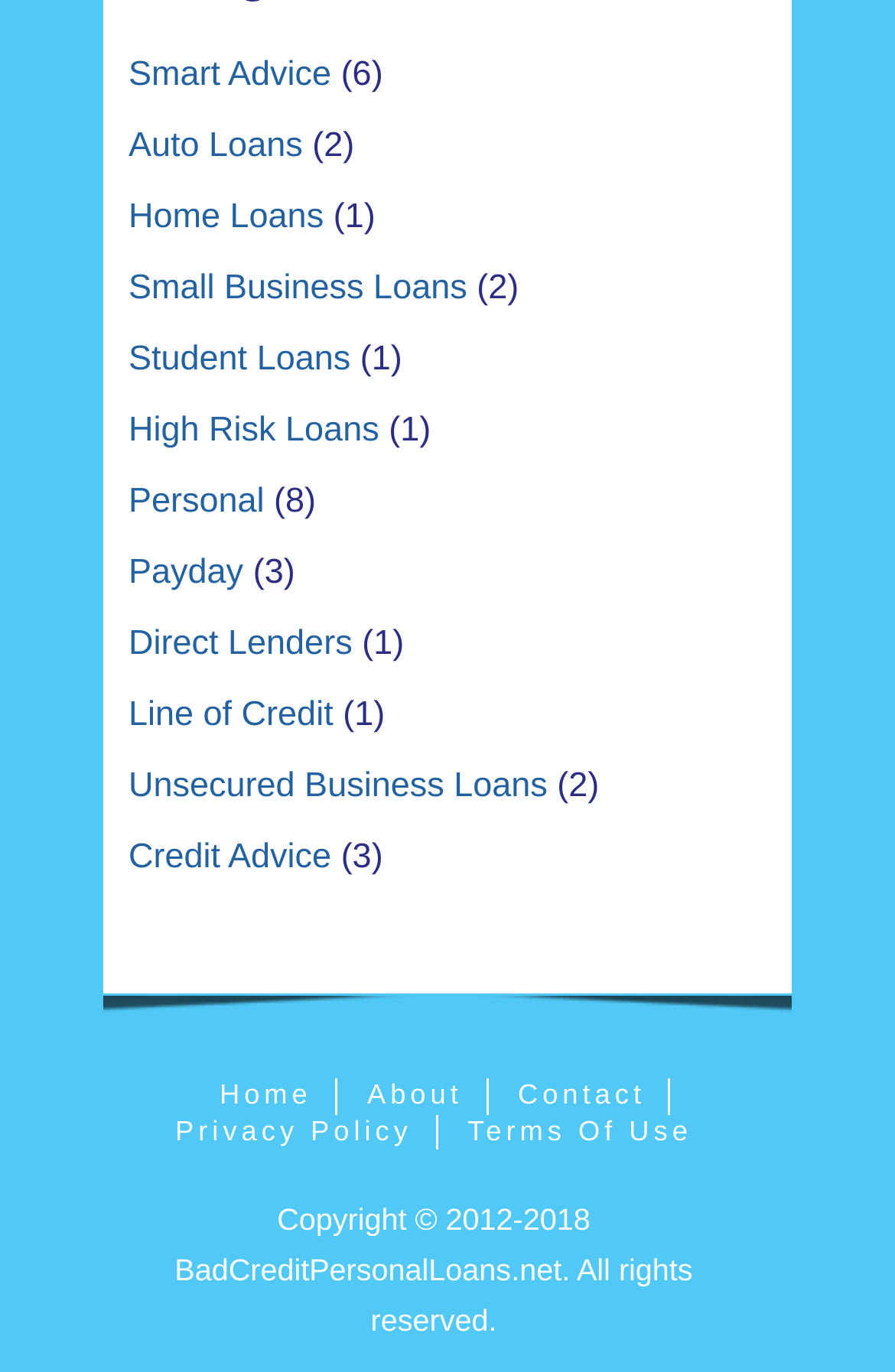Can you identify the bounding box coordinates of the clickable region needed to carry out this instruction: 'view galleries'? The coordinates should be four float numbers within the range of 0 to 1, stated as [left, top, right, bottom].

None